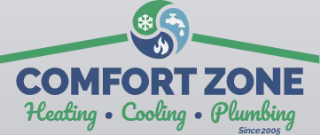What is the significance of the phrase 'Since 2005' in the logo?
Answer the question with a single word or phrase, referring to the image.

Long-standing commitment to service and reliability